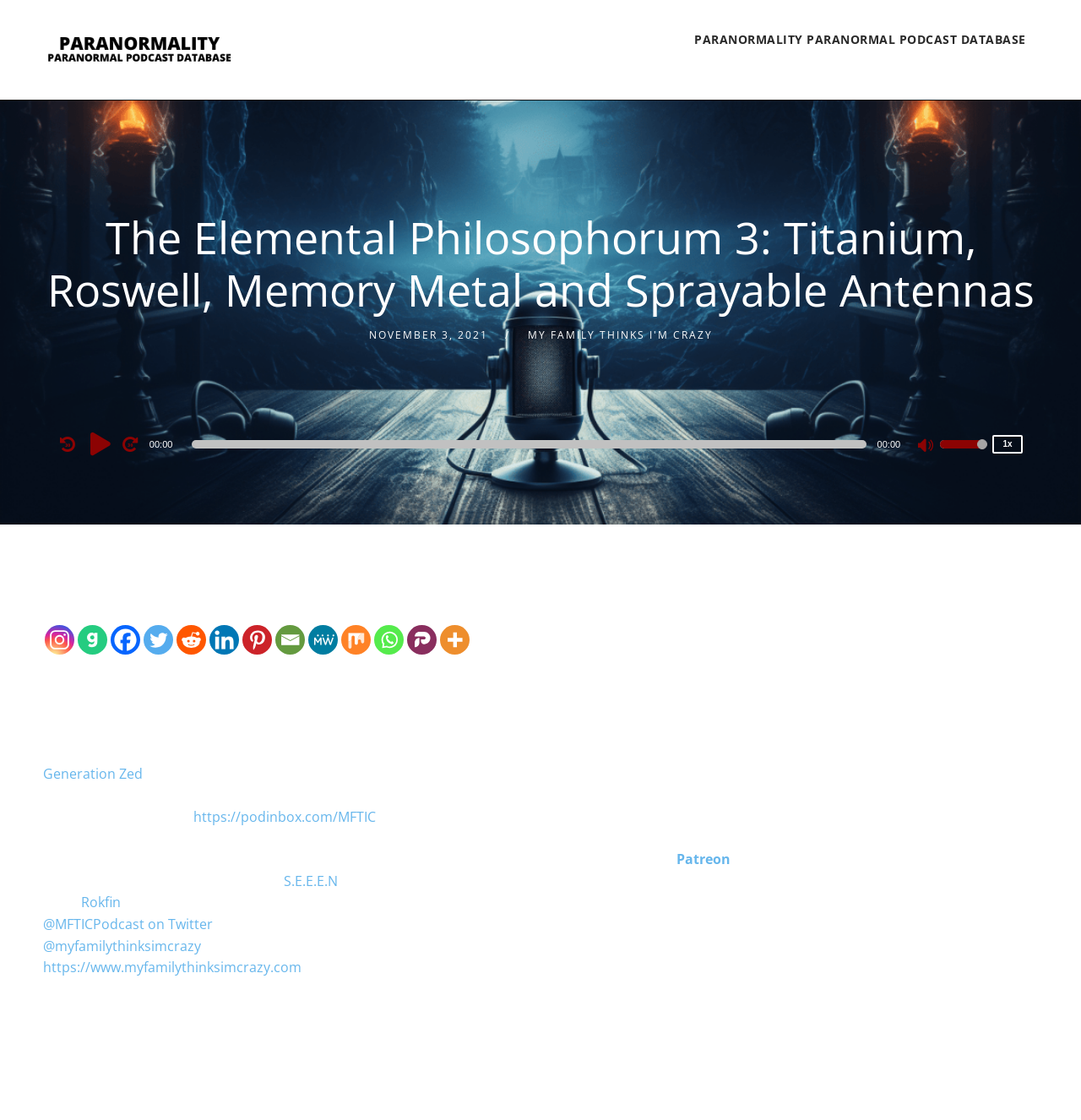Please provide the bounding box coordinates for the UI element as described: "Paranormality Paranormal Podcast Database". The coordinates must be four floats between 0 and 1, represented as [left, top, right, bottom].

[0.631, 0.0, 0.96, 0.071]